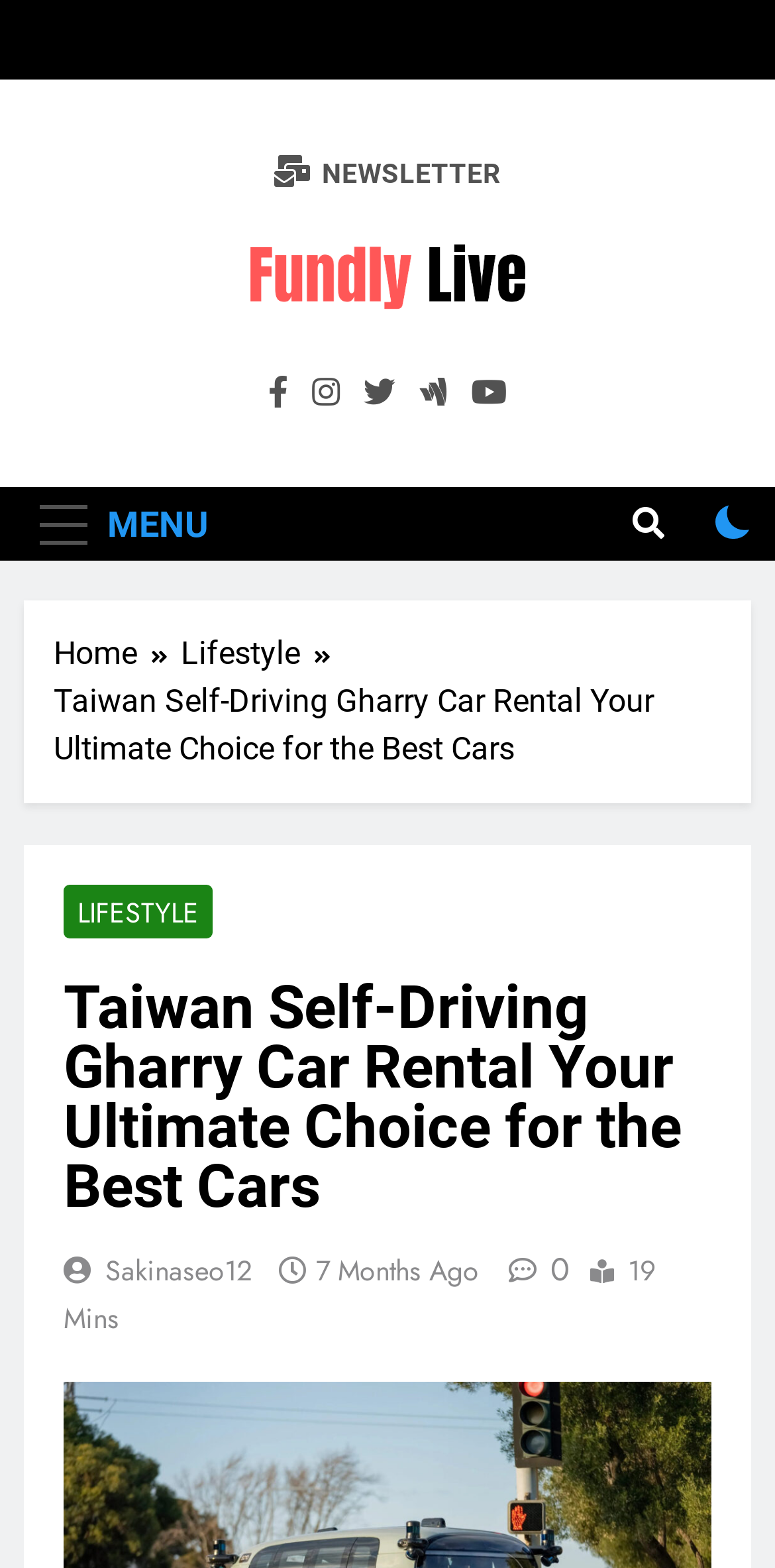Please determine the main heading text of this webpage.

Taiwan Self-Driving Gharry Car Rental Your Ultimate Choice for the Best Cars